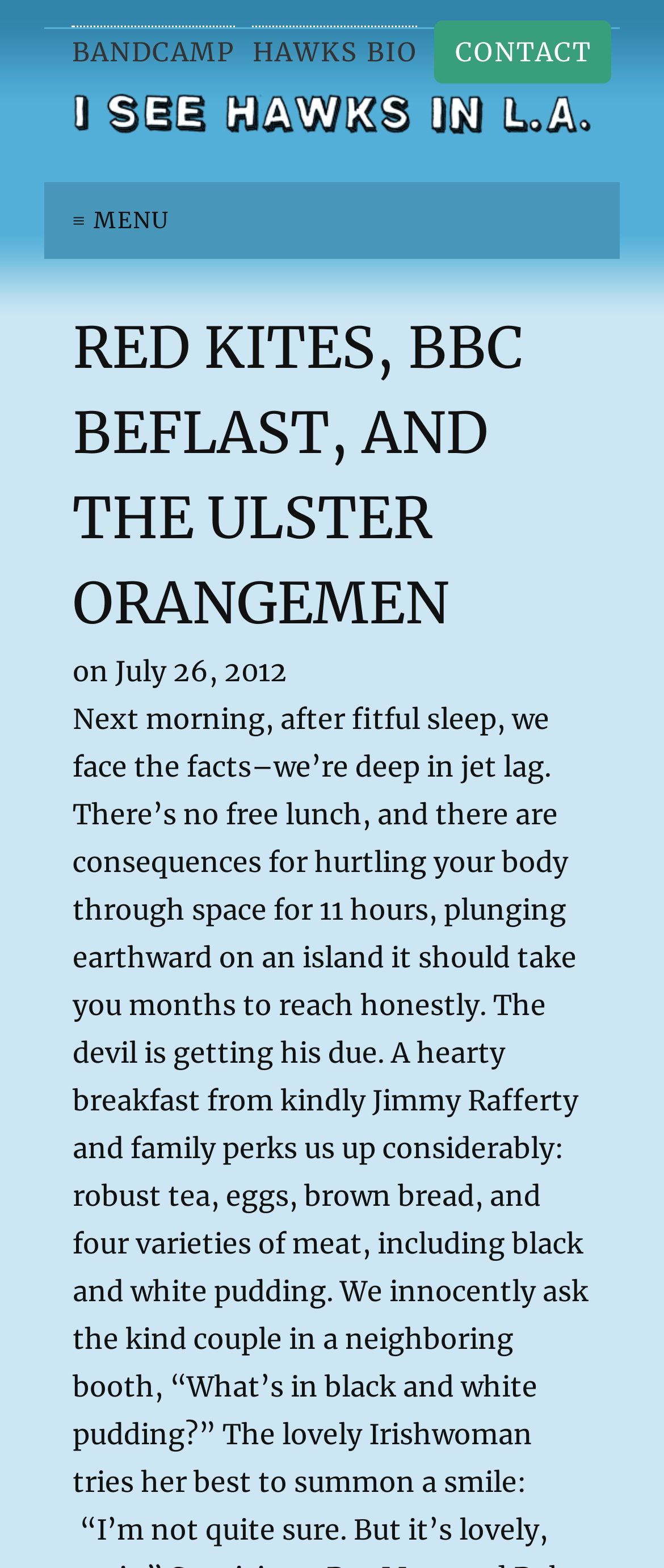Please provide the bounding box coordinates for the UI element as described: "Privacy Policy". The coordinates must be four floats between 0 and 1, represented as [left, top, right, bottom].

None